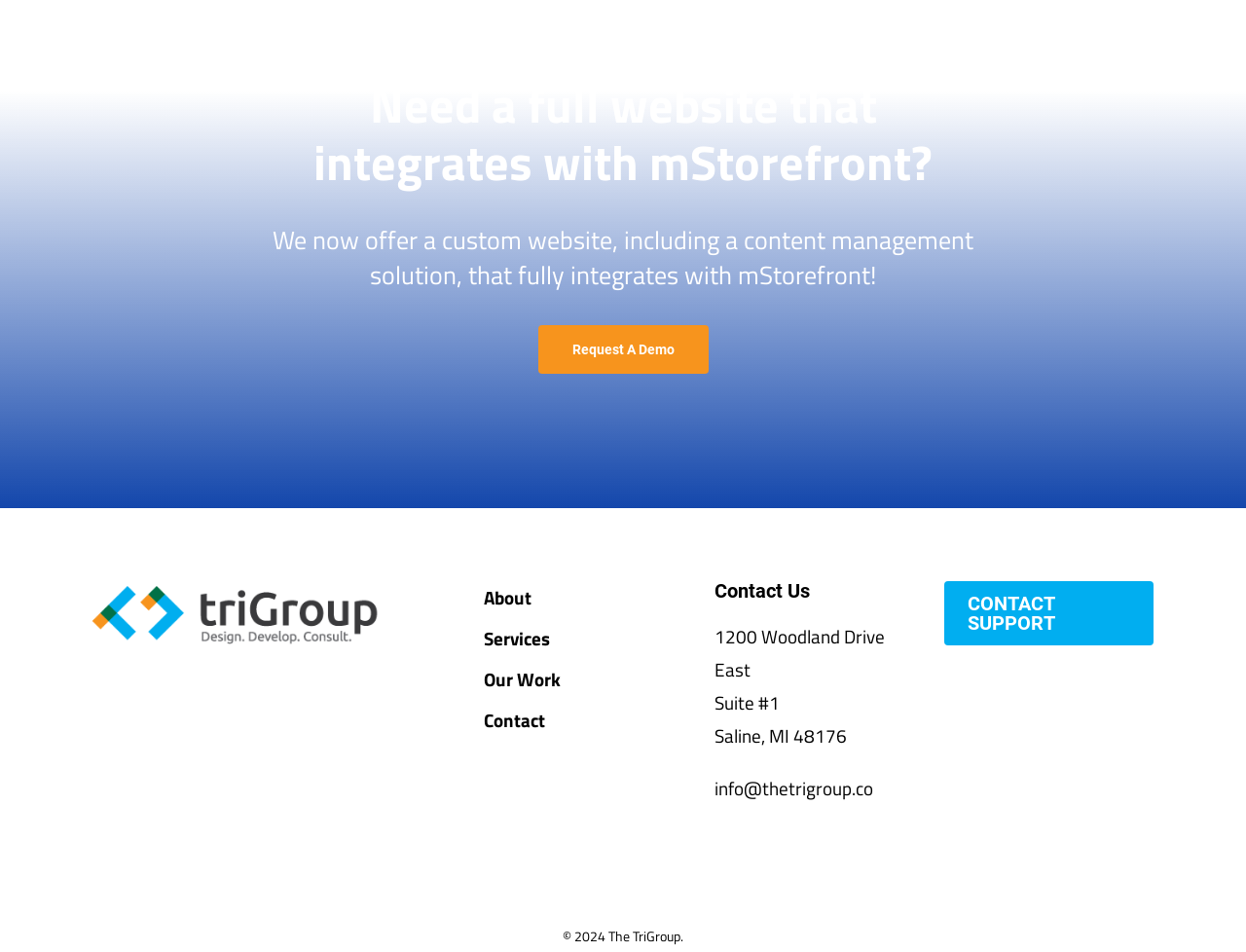Answer the following query concisely with a single word or phrase:
What is the company's copyright year?

2024